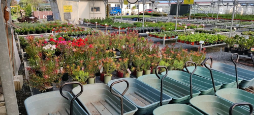Kindly respond to the following question with a single word or a brief phrase: 
What type of plants are displayed behind the carts?

Flowering plants and seedlings